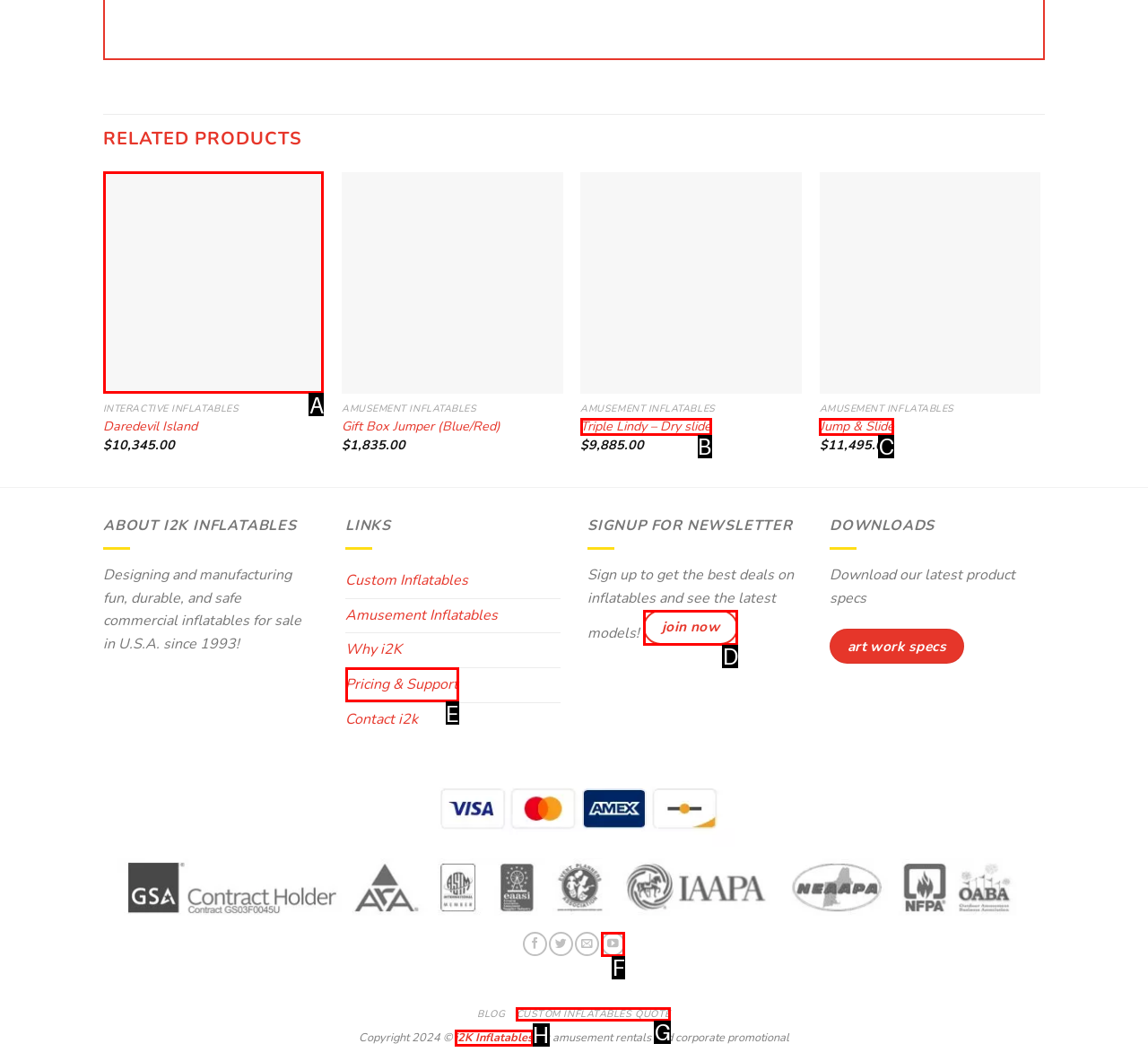Select the letter of the element you need to click to complete this task: View Daredevil Island product
Answer using the letter from the specified choices.

A